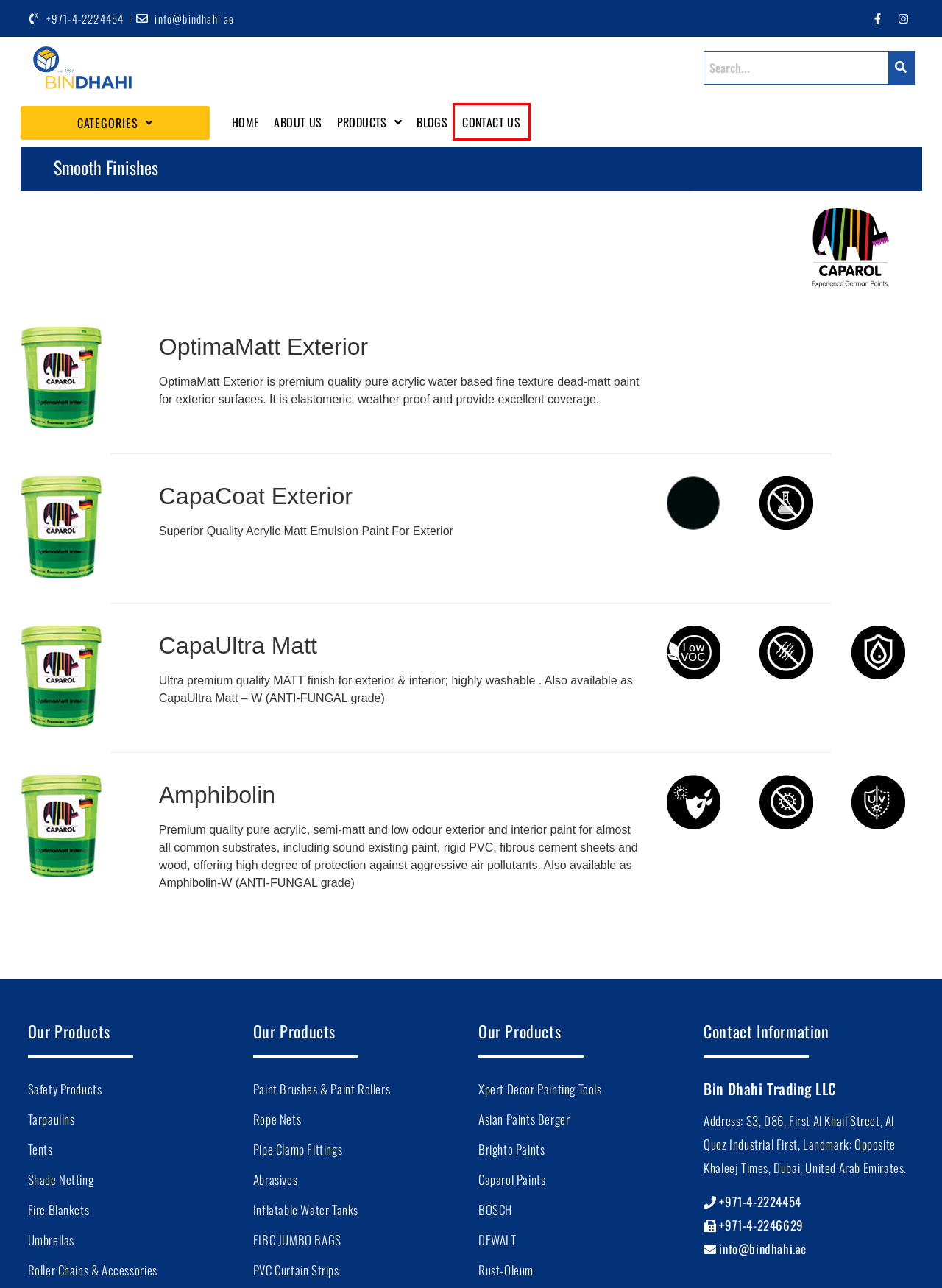Analyze the given webpage screenshot and identify the UI element within the red bounding box. Select the webpage description that best matches what you expect the new webpage to look like after clicking the element. Here are the candidates:
A. Rust-Oleum - Bin Dhahi Trading LLC
B. Contact Us - Bin Dhahi Trading LLC
C. Our Products - Bin Dhahi Trading LLC
D. PVC Inflatable Water Tanks - Bin Dhahi Trading LLC
E. DEWALT - Bin Dhahi Trading LLC
F. PVC Curtain Strips Suppliers in Dubai | Bin Dhahi Trading LLC
G. Tarpaulin Machine Covers Supplier UAE | Bin Dhahi Trading LLC
H. FIBC (Flexible Intermediate Bulk Containers) / JUMBO BAGS - Bin Dhahi Trading LLC

B